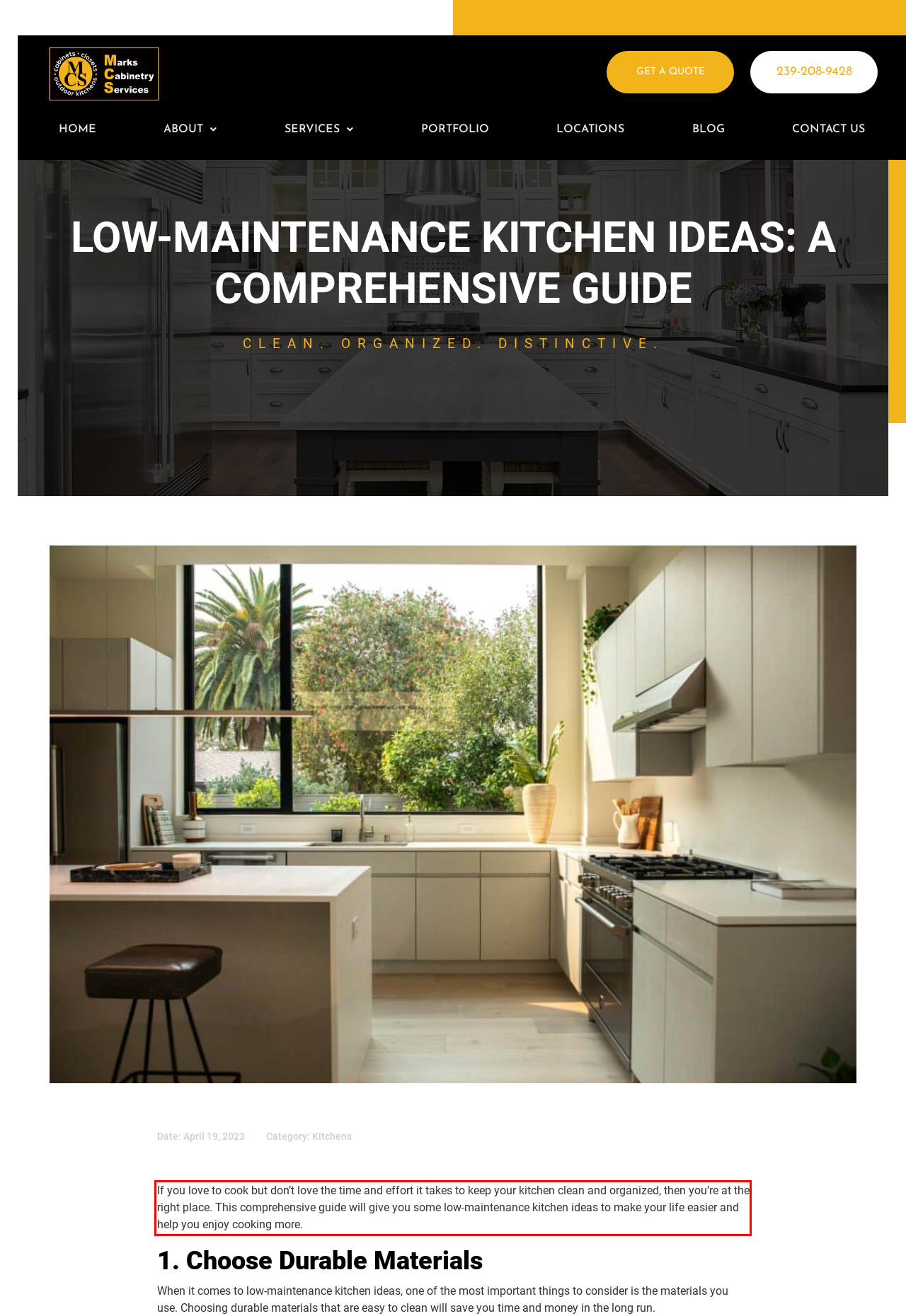Review the screenshot of the webpage and recognize the text inside the red rectangle bounding box. Provide the extracted text content.

If you love to cook but don’t love the time and effort it takes to keep your kitchen clean and organized, then you’re at the right place. This comprehensive guide will give you some low-maintenance kitchen ideas to make your life easier and help you enjoy cooking more.